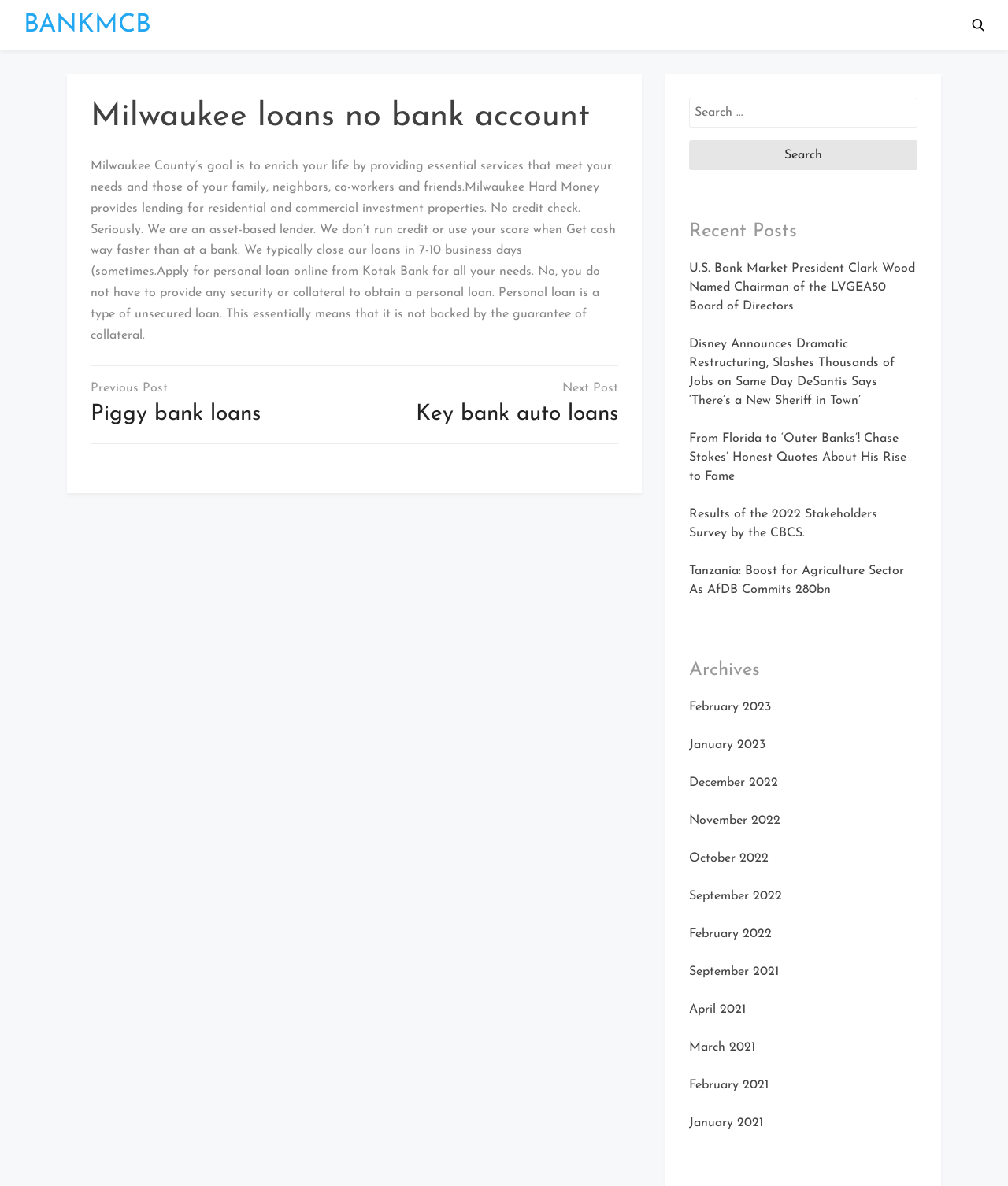Provide a one-word or short-phrase response to the question:
What is the goal of Milwaukee County?

Enrich life